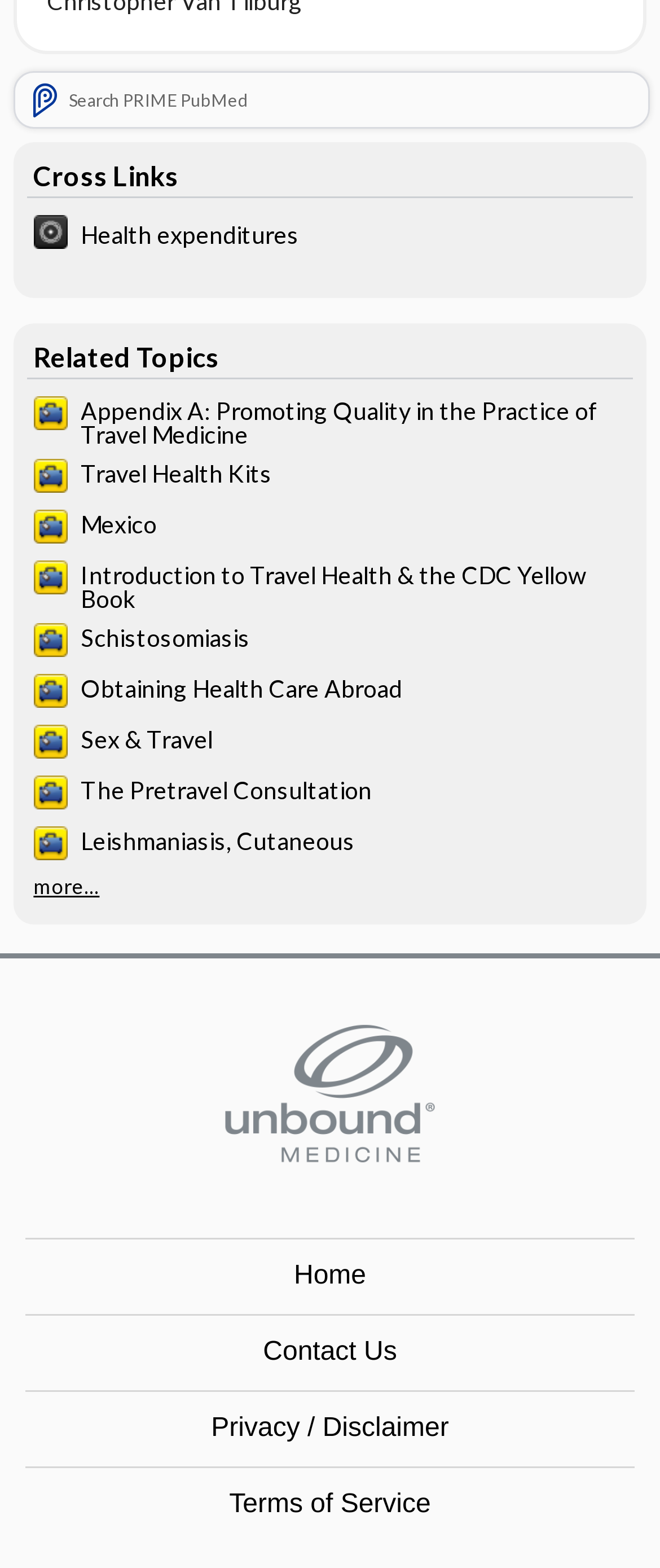Locate the bounding box coordinates of the area that needs to be clicked to fulfill the following instruction: "Go to Home". The coordinates should be in the format of four float numbers between 0 and 1, namely [left, top, right, bottom].

[0.038, 0.79, 0.962, 0.838]